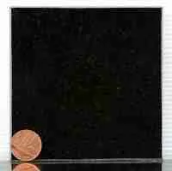Why is black granite often chosen for memorial settings?
Using the information from the image, give a concise answer in one word or a short phrase.

For its durability and visual appeal